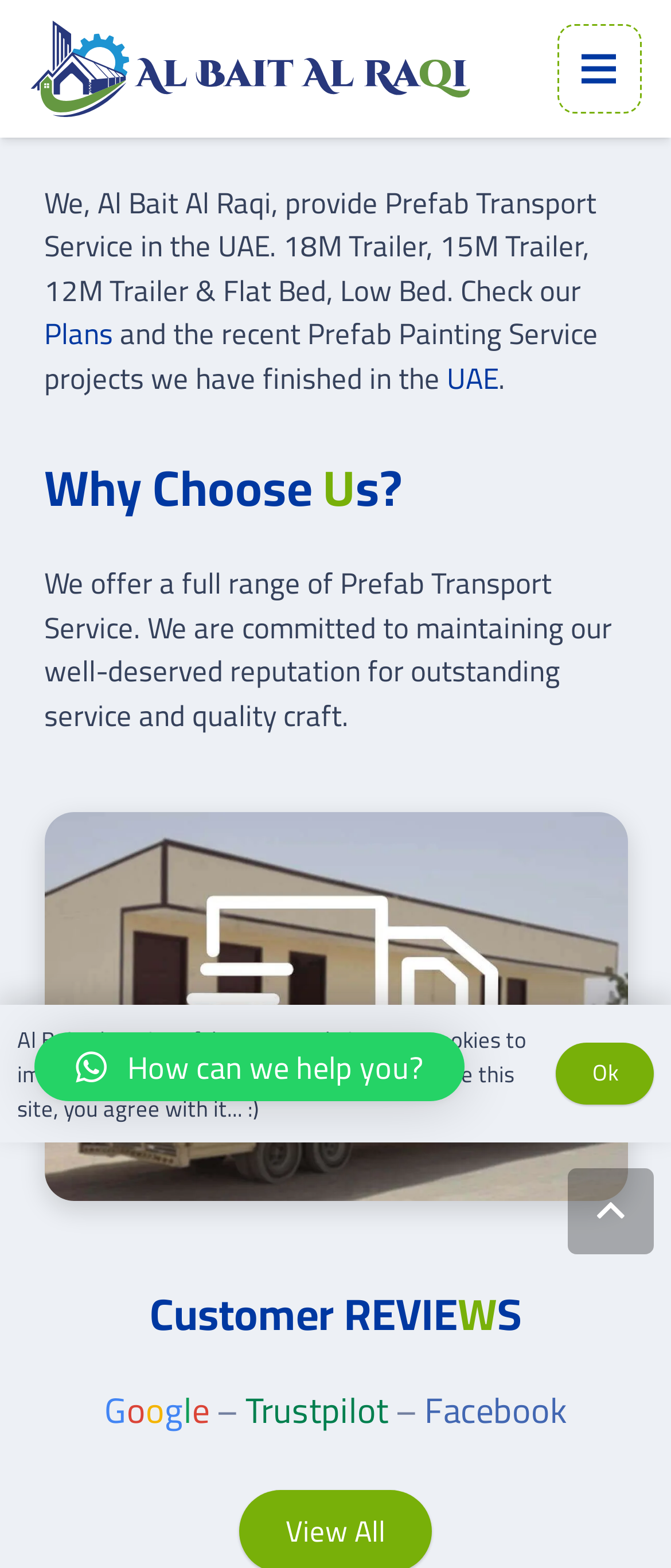What type of service does Al Bait Al Raqi provide?
Provide a short answer using one word or a brief phrase based on the image.

Prefab Transport Service